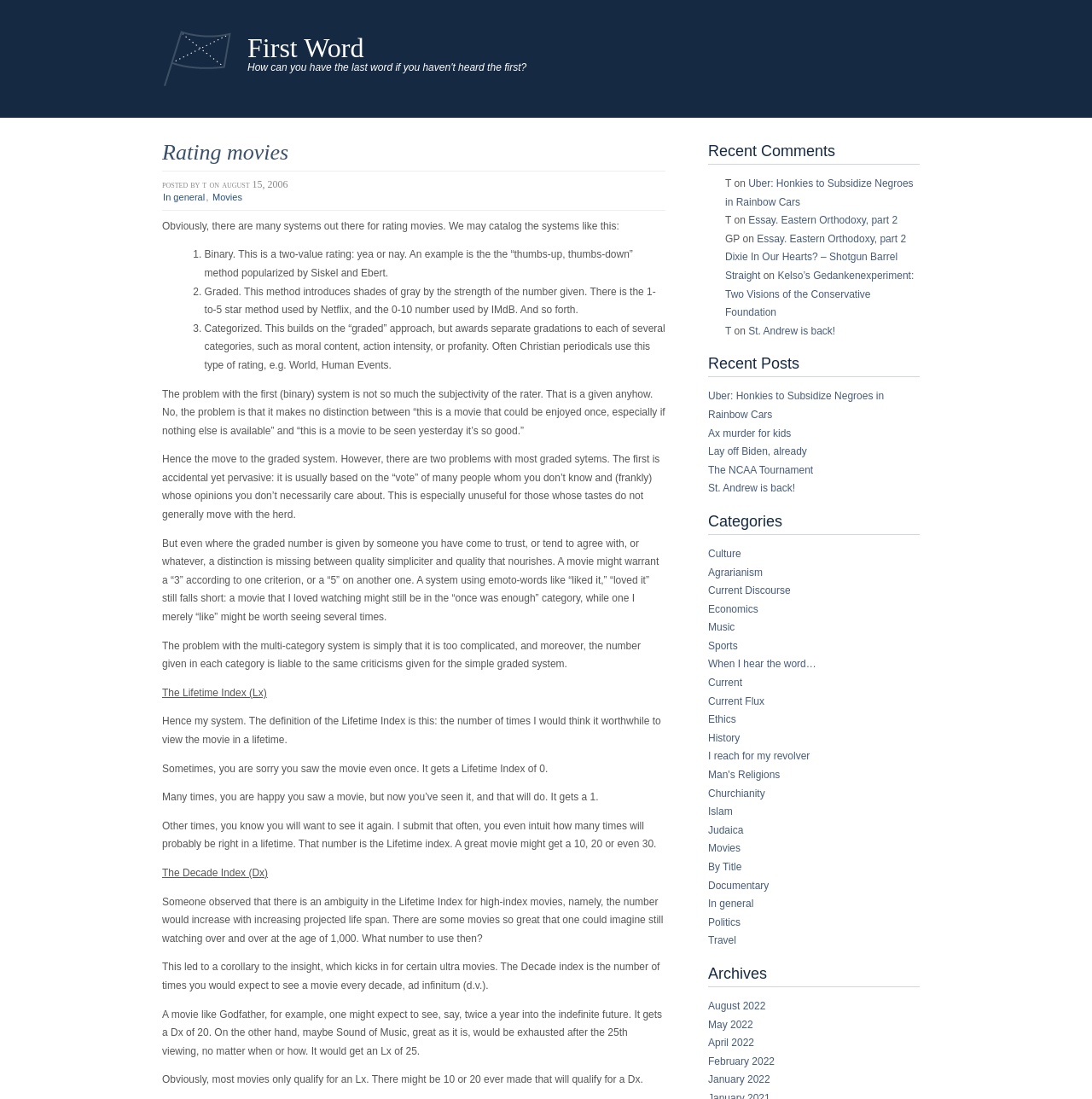Predict the bounding box of the UI element based on this description: "Lay off Biden, already".

[0.648, 0.405, 0.739, 0.416]